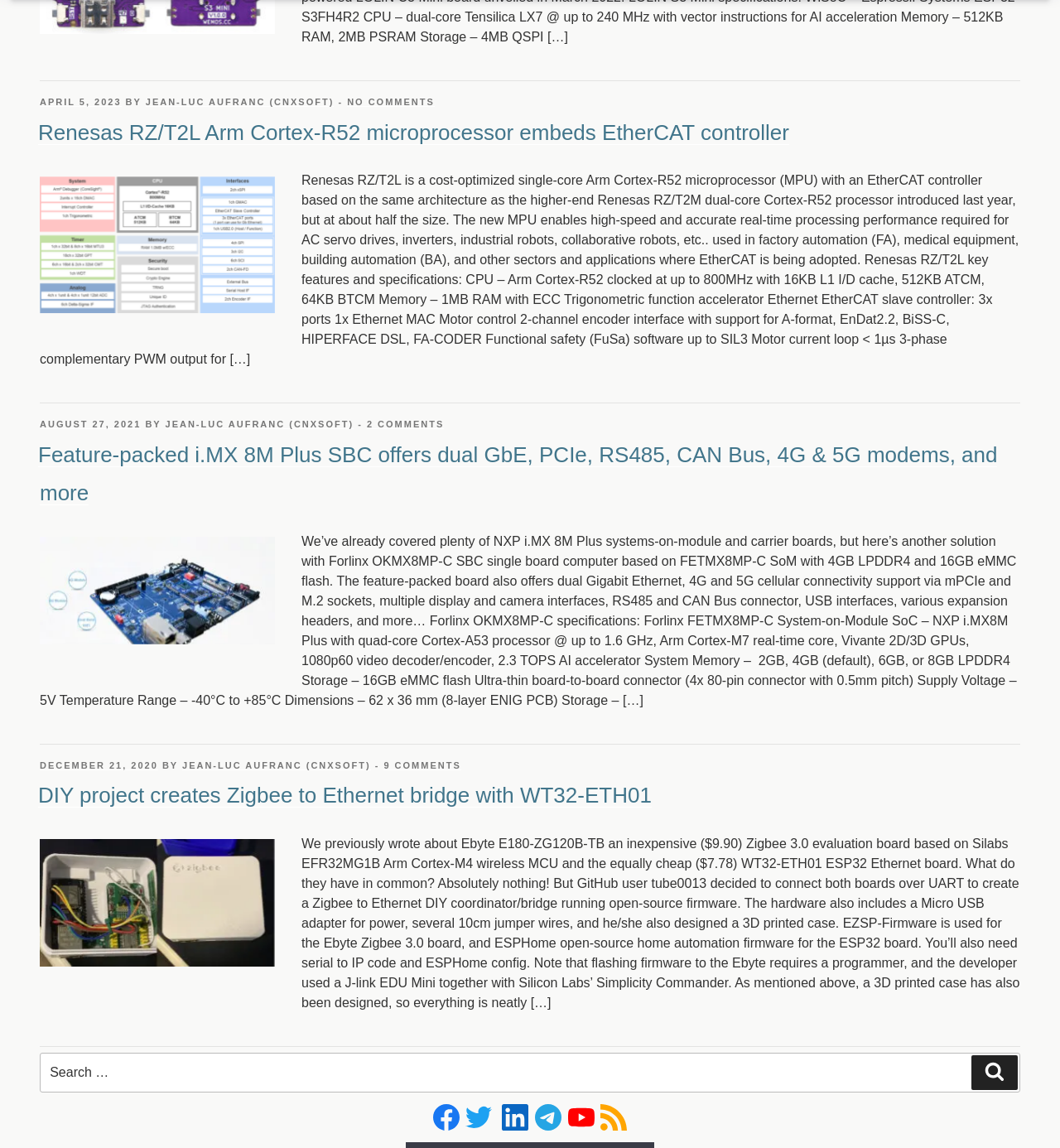Locate the bounding box coordinates of the UI element described by: "Jean-Luc Aufranc (CNXSoft)". The bounding box coordinates should consist of four float numbers between 0 and 1, i.e., [left, top, right, bottom].

[0.137, 0.085, 0.315, 0.093]